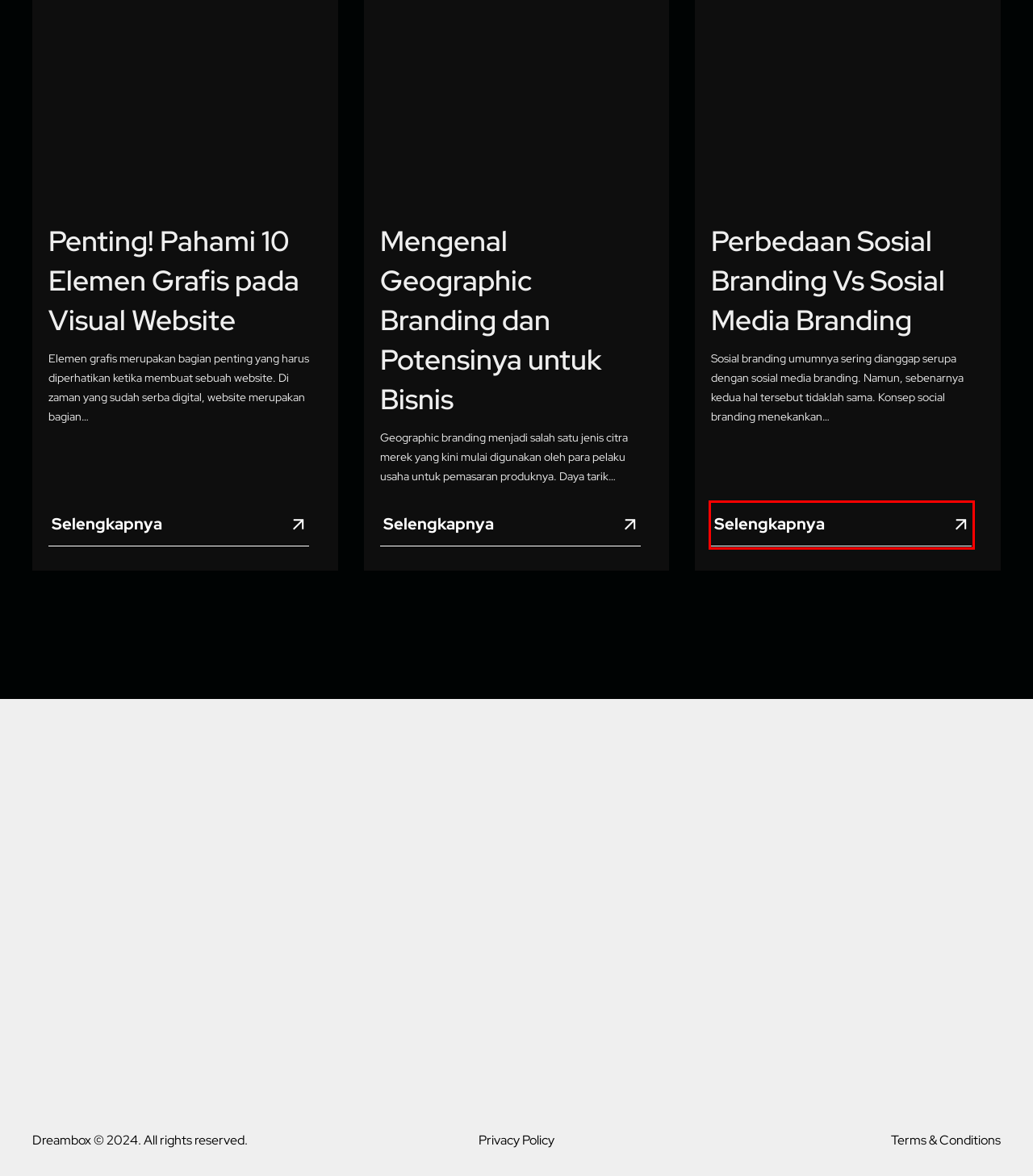Observe the screenshot of a webpage with a red bounding box around an element. Identify the webpage description that best fits the new page after the element inside the bounding box is clicked. The candidates are:
A. Artikel | Dreambox
B. Penting! Pahami 10 Elemen Grafis pada Visual Website | Dreambox
C. Kontak Kami | Dreambox
D. Jasa Website Development | Website Agency | Dreambox
E. Jasa SEO | SEO Agency | Dreambox
F. Perbedaan Sosial Branding Vs Sosial Media Branding | Dreambox
G. Jasa Digital Marketing | Digital Marketing Agency
H. Jasa Branding | Branding Agency | Dreambox

G